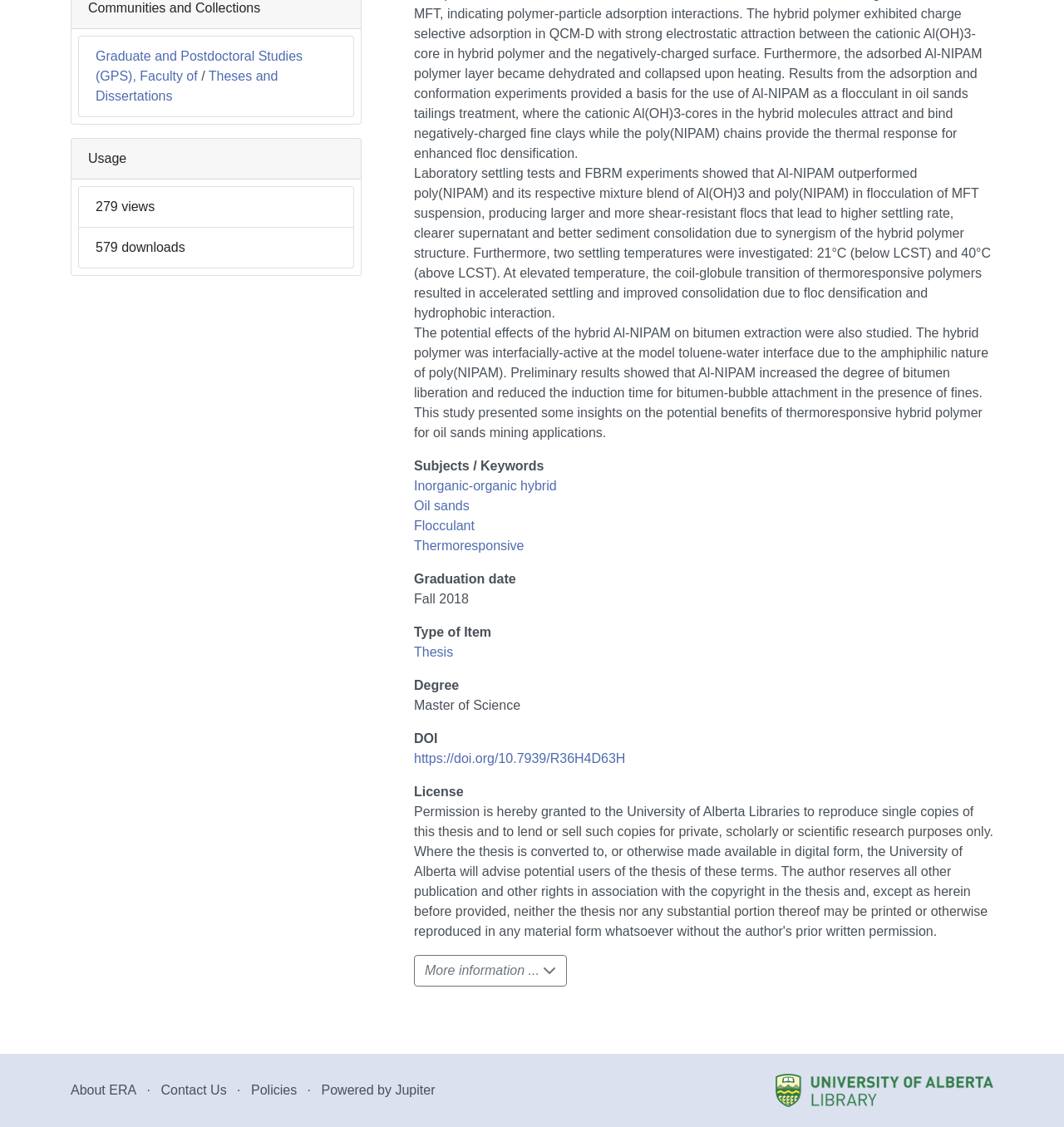Based on the element description, predict the bounding box coordinates (top-left x, top-left y, bottom-right x, bottom-right y) for the UI element in the screenshot: Theses and Dissertations

[0.09, 0.061, 0.261, 0.091]